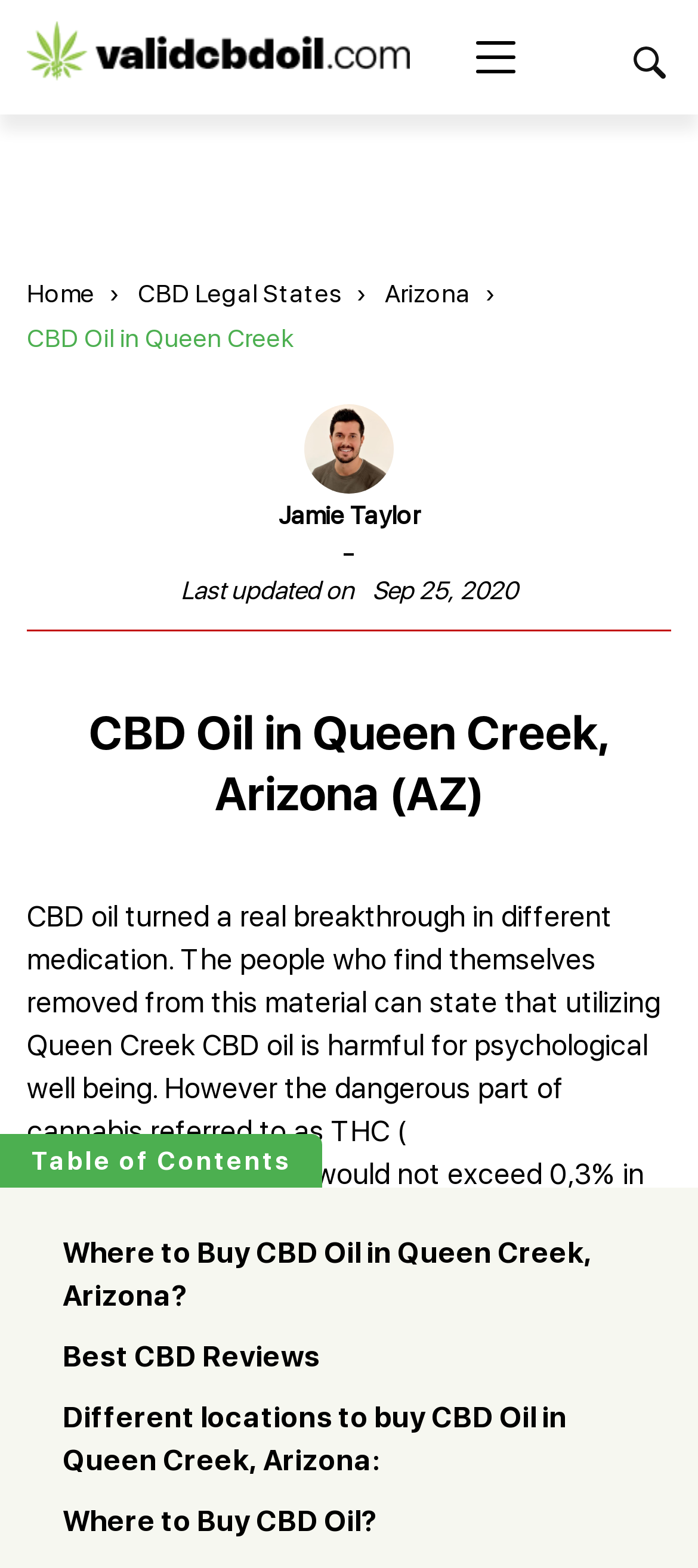Extract the bounding box coordinates for the UI element described by the text: "CBD for Pets". The coordinates should be in the form of [left, top, right, bottom] with values between 0 and 1.

[0.038, 0.31, 1.0, 0.335]